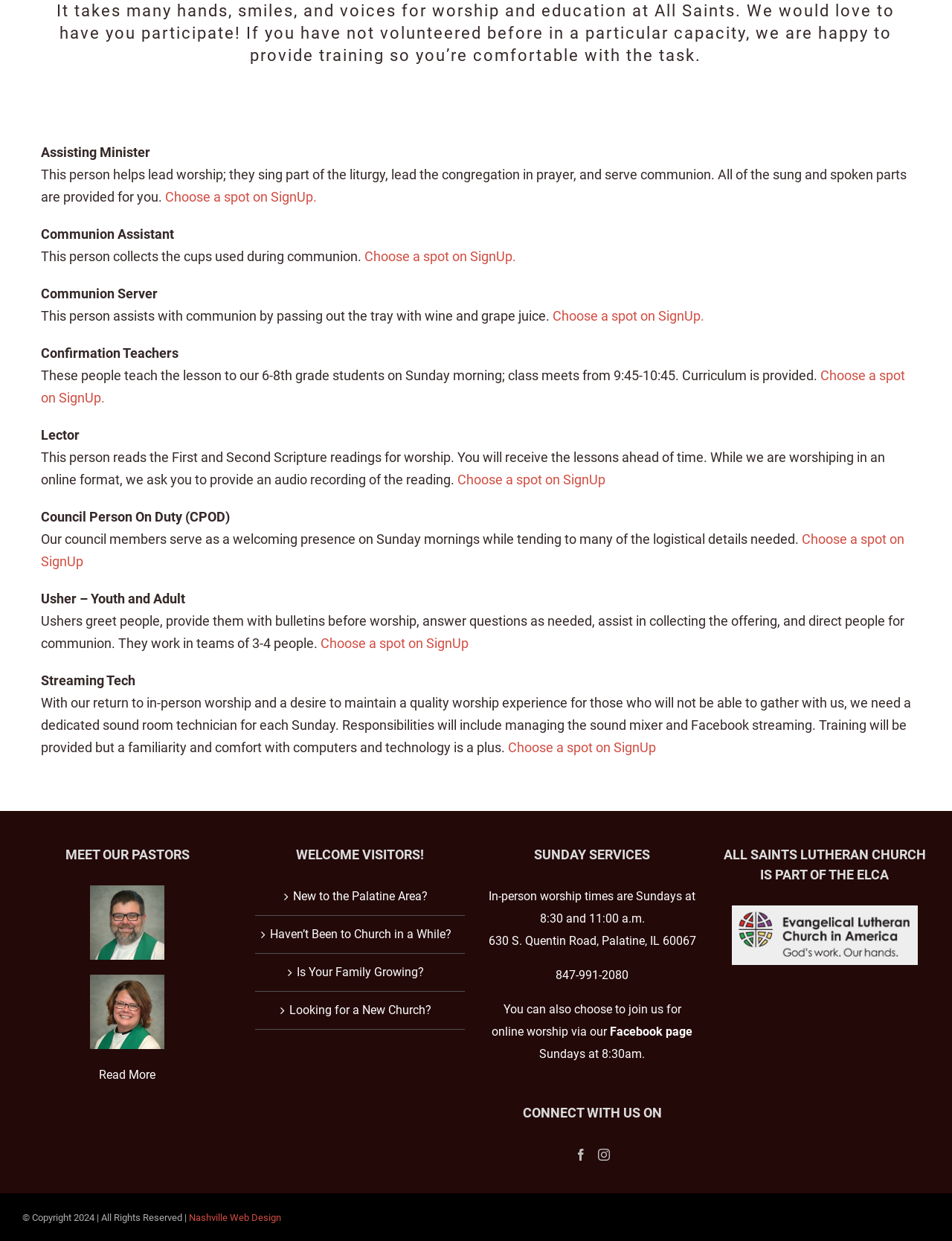Identify the bounding box of the UI element that matches this description: "Is Your Family Growing?".

[0.277, 0.775, 0.48, 0.793]